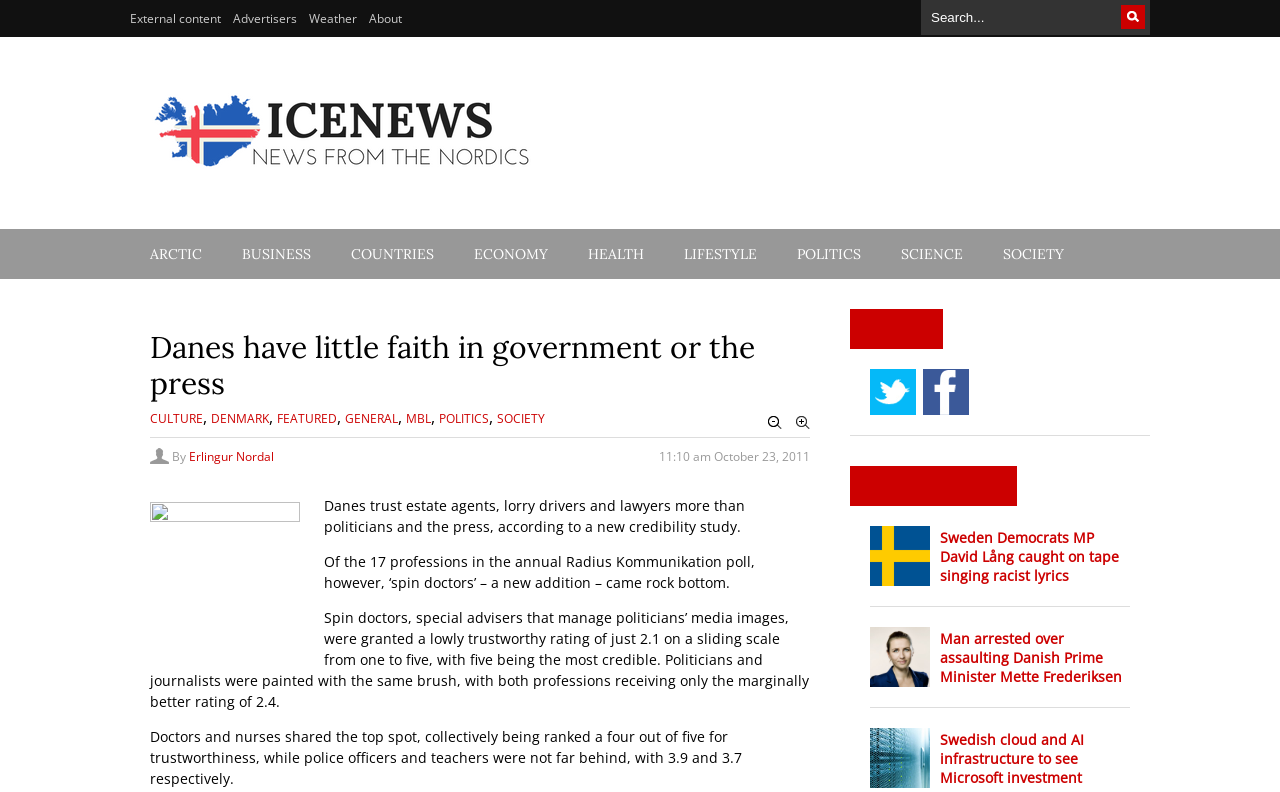Identify the bounding box coordinates for the region to click in order to carry out this instruction: "Check recent posts". Provide the coordinates using four float numbers between 0 and 1, formatted as [left, top, right, bottom].

[0.664, 0.588, 0.795, 0.639]